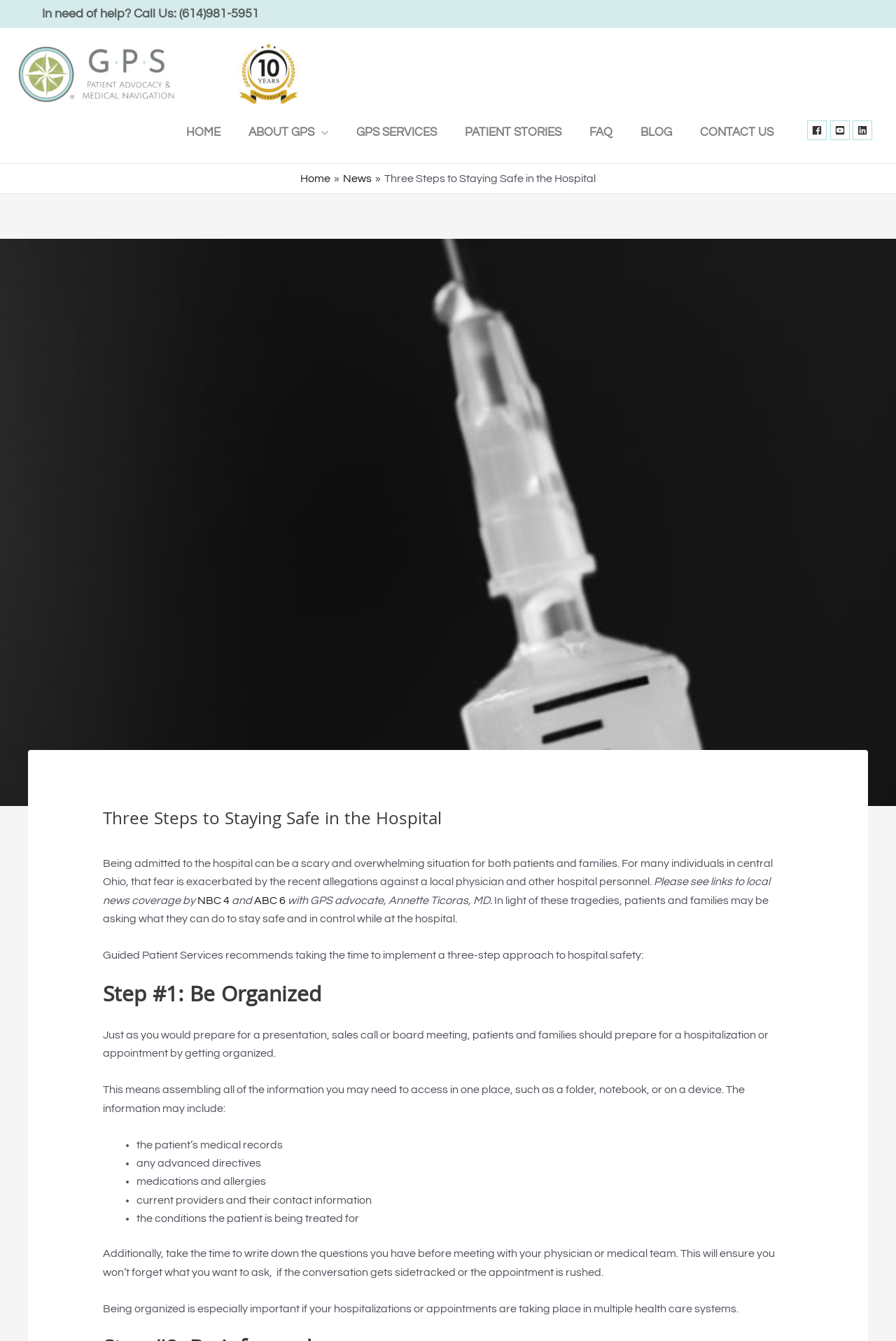Your task is to find and give the main heading text of the webpage.

Three Steps to Staying Safe in the Hospital